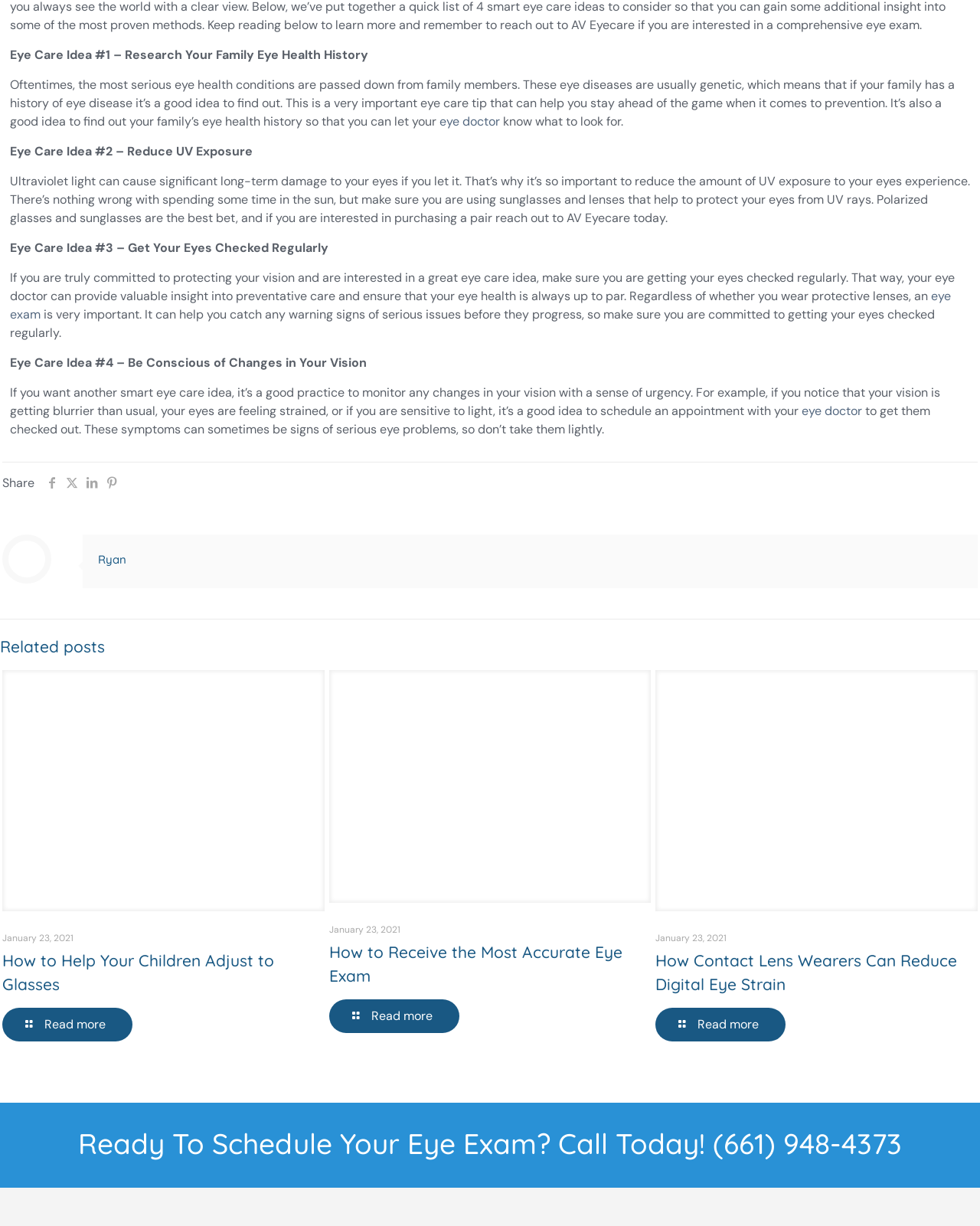Locate the bounding box coordinates of the clickable area needed to fulfill the instruction: "Click the 'eye doctor' link".

[0.448, 0.092, 0.51, 0.106]